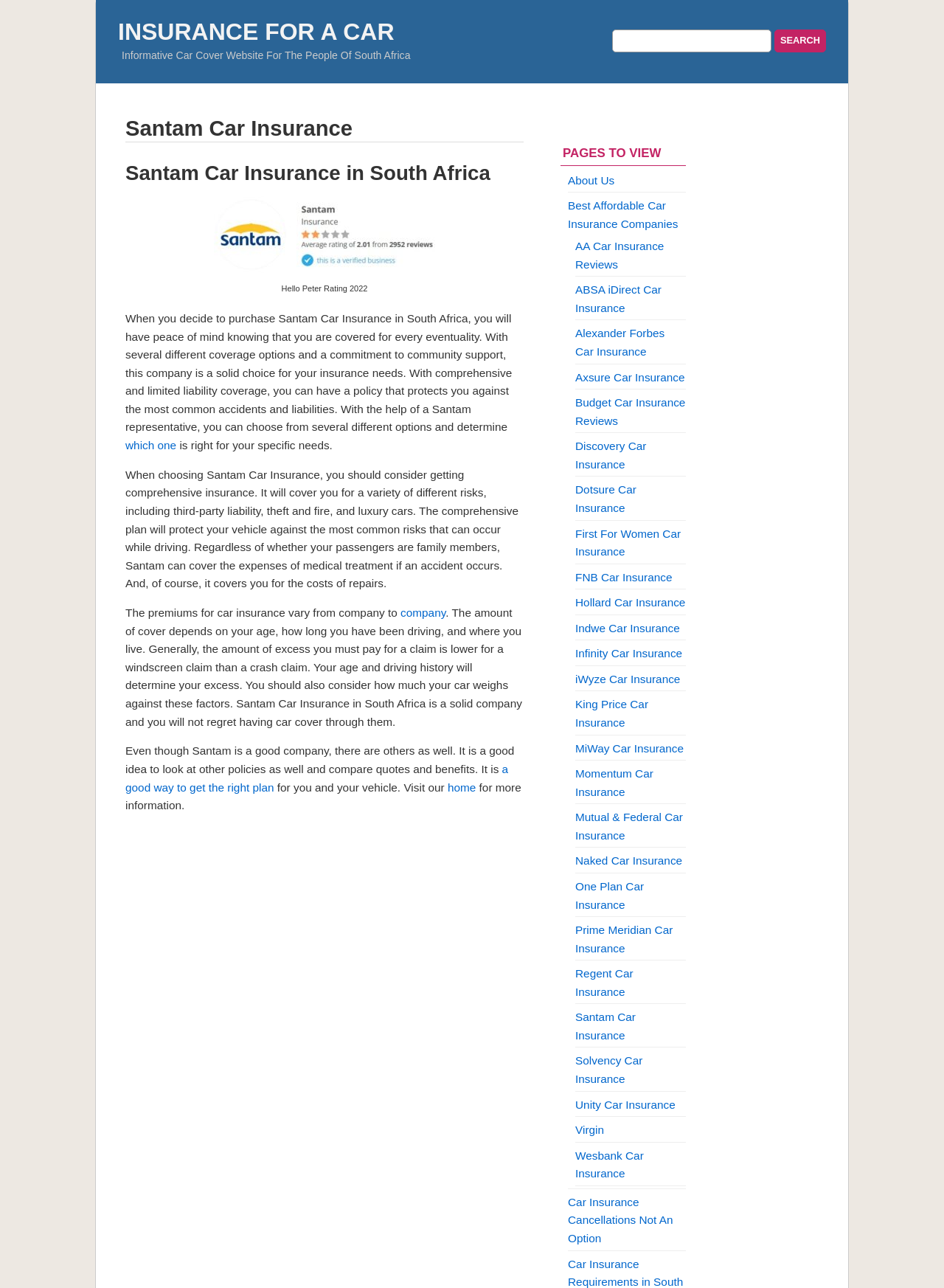Please determine the bounding box coordinates, formatted as (top-left x, top-left y, bottom-right x, bottom-right y), with all values as floating point numbers between 0 and 1. Identify the bounding box of the region described as: value="Search"

[0.82, 0.023, 0.875, 0.04]